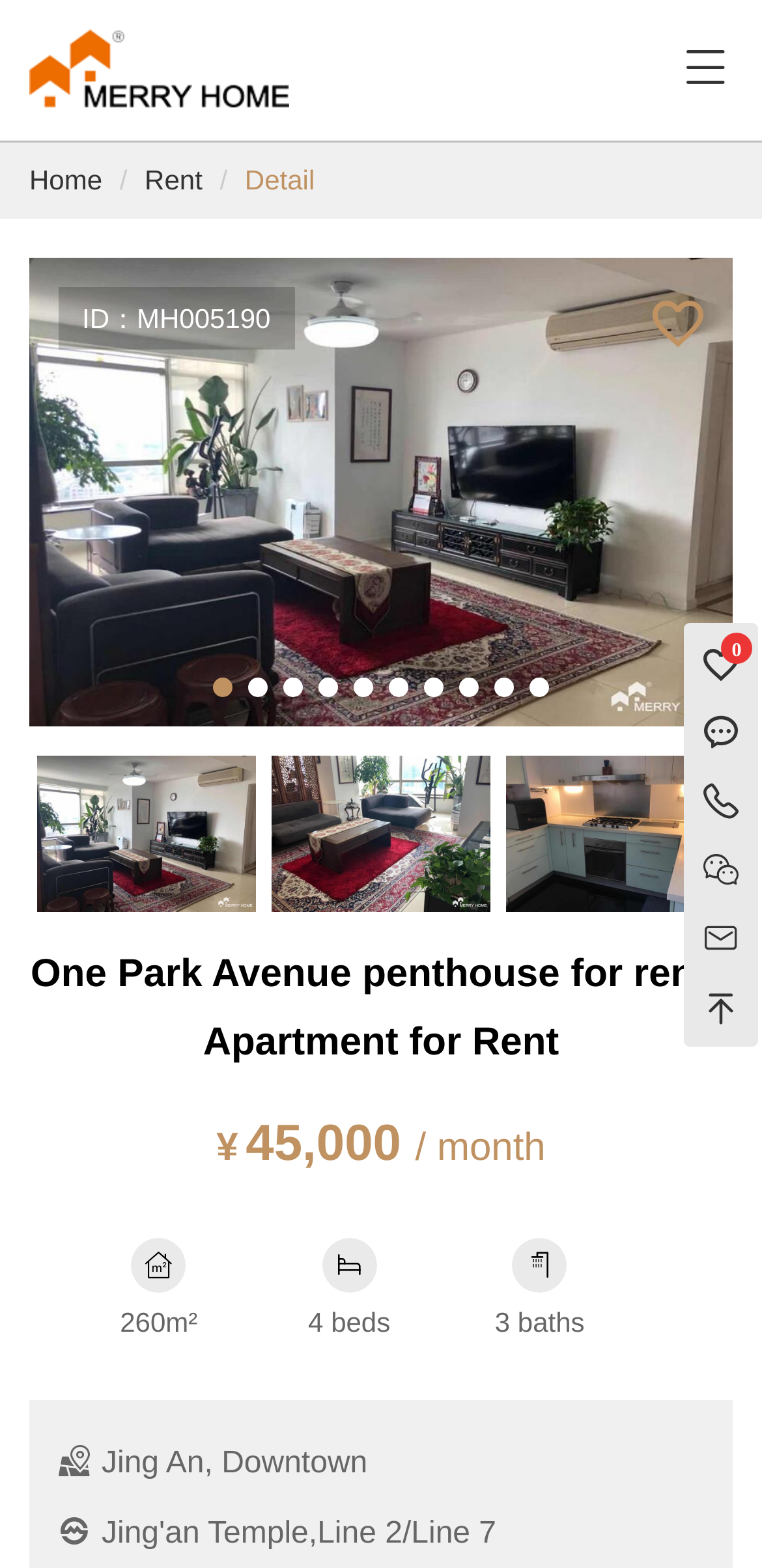Please provide the bounding box coordinate of the region that matches the element description: Home. Coordinates should be in the format (top-left x, top-left y, bottom-right x, bottom-right y) and all values should be between 0 and 1.

[0.038, 0.105, 0.134, 0.125]